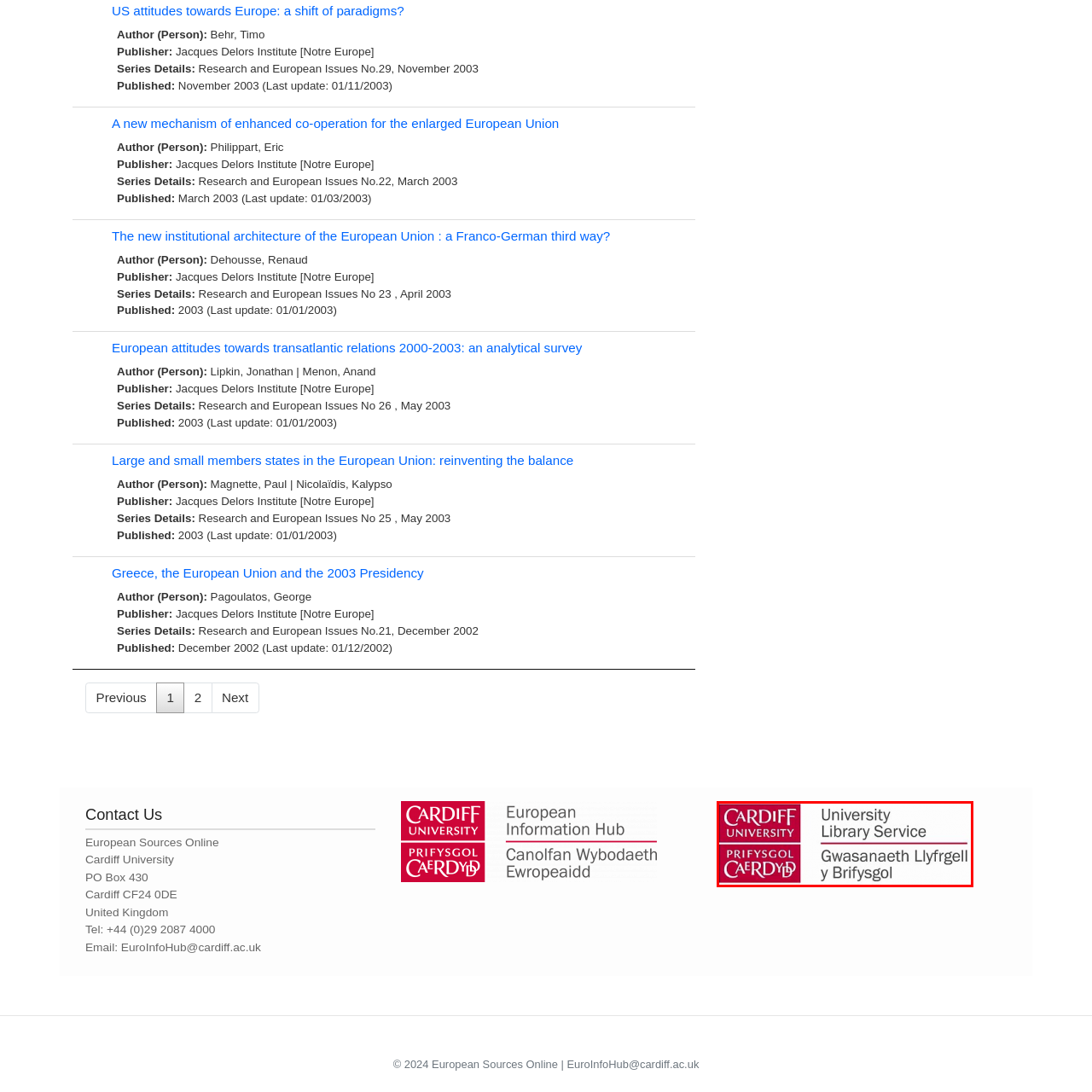Examine the content inside the red bounding box and offer a comprehensive answer to the following question using the details from the image: What is the background color of 'CARDIFF UNIVERSITY'?

The caption states that the top portion highlights 'CARDIFF UNIVERSITY' in white text against a red background, emphasizing its identity, thus indicating that the background color of 'CARDIFF UNIVERSITY' is red.